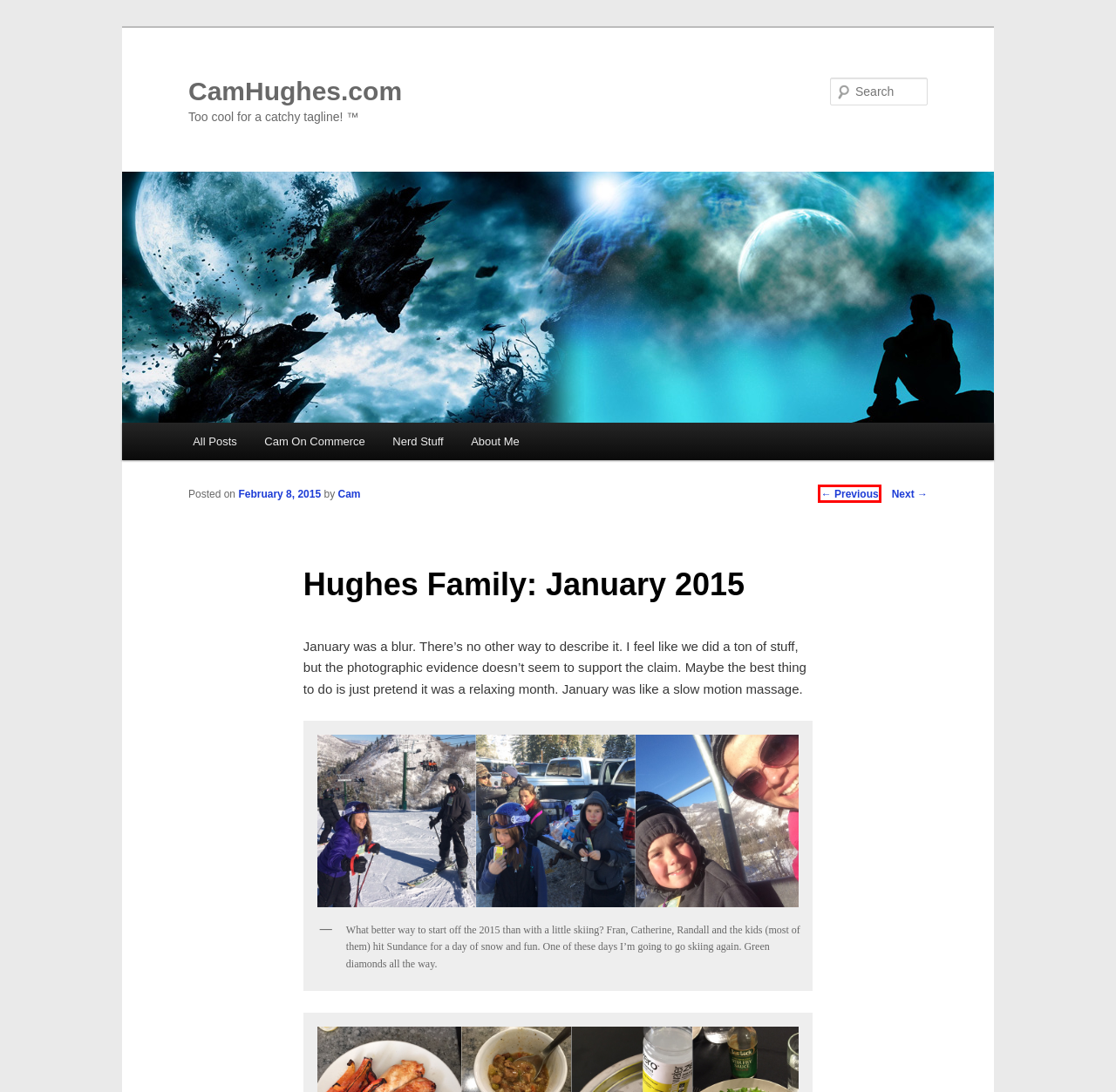Observe the provided screenshot of a webpage that has a red rectangle bounding box. Determine the webpage description that best matches the new webpage after clicking the element inside the red bounding box. Here are the candidates:
A. Marble Run Fun | CamHughes.com
B. 2015 C7 Z06 / Z07: First Impressions | CamHughes.com
C. Nerd Stuff | CamHughes.com
D. TheSabins.com – Those Crazy Sabins…
E. CamHughes.com | Too cool for a catchy tagline! ™
F. About Me | CamHughes.com
G. Cam | CamHughes.com
H. Building a Home | CamHughes.com

B